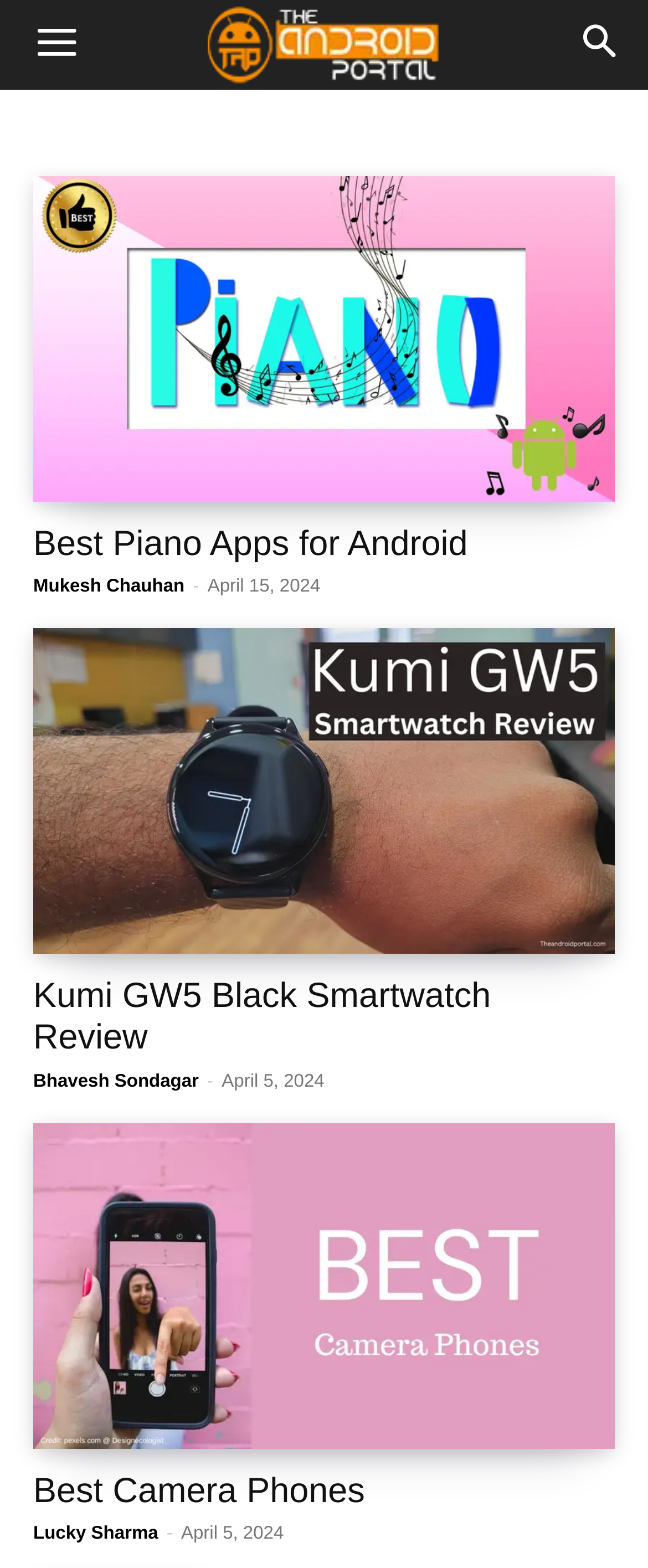What is the date of the first article?
Please provide a single word or phrase as your answer based on the image.

April 15, 2024